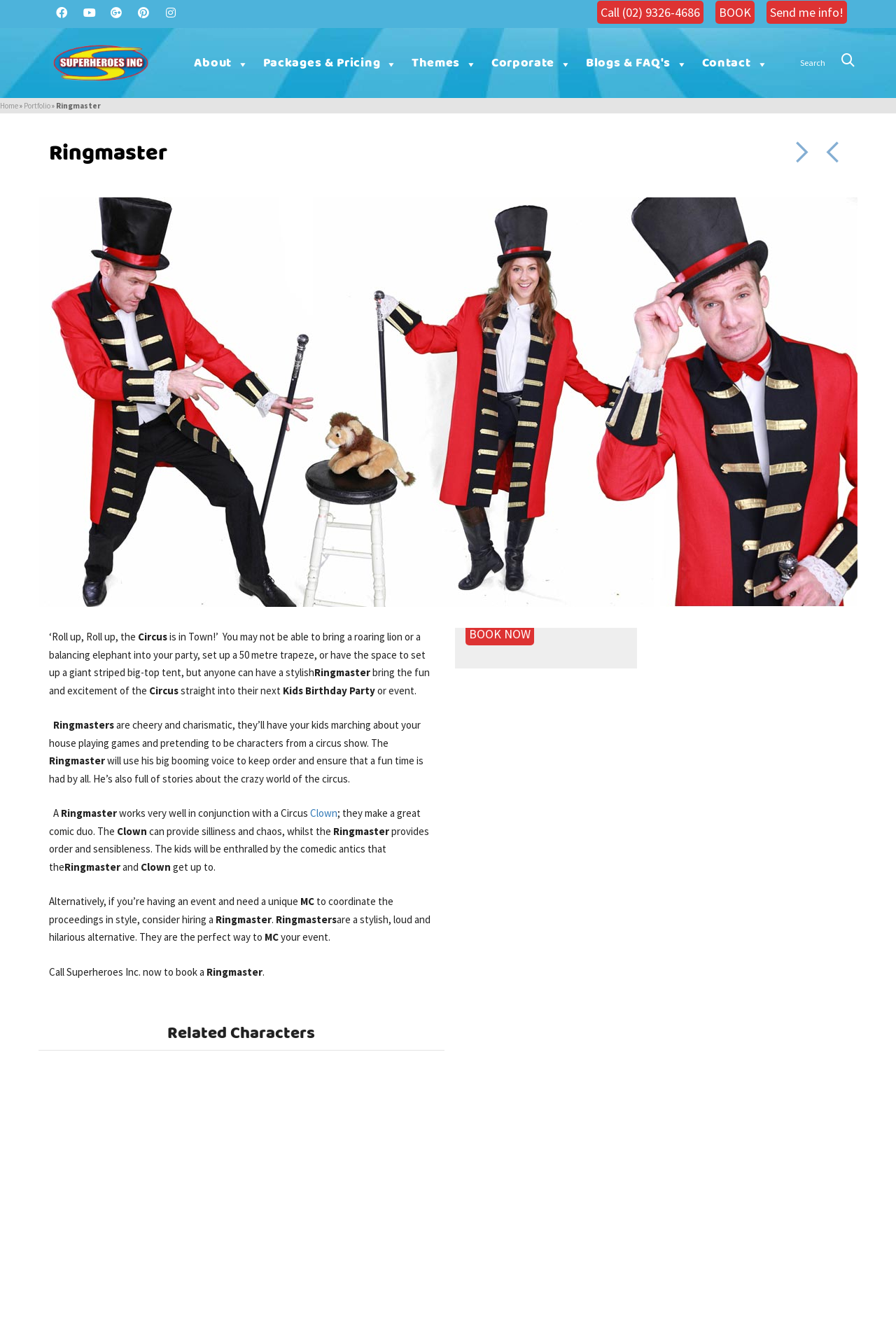Pinpoint the bounding box coordinates of the area that should be clicked to complete the following instruction: "Click the 'About' dropdown menu". The coordinates must be given as four float numbers between 0 and 1, i.e., [left, top, right, bottom].

[0.209, 0.038, 0.286, 0.059]